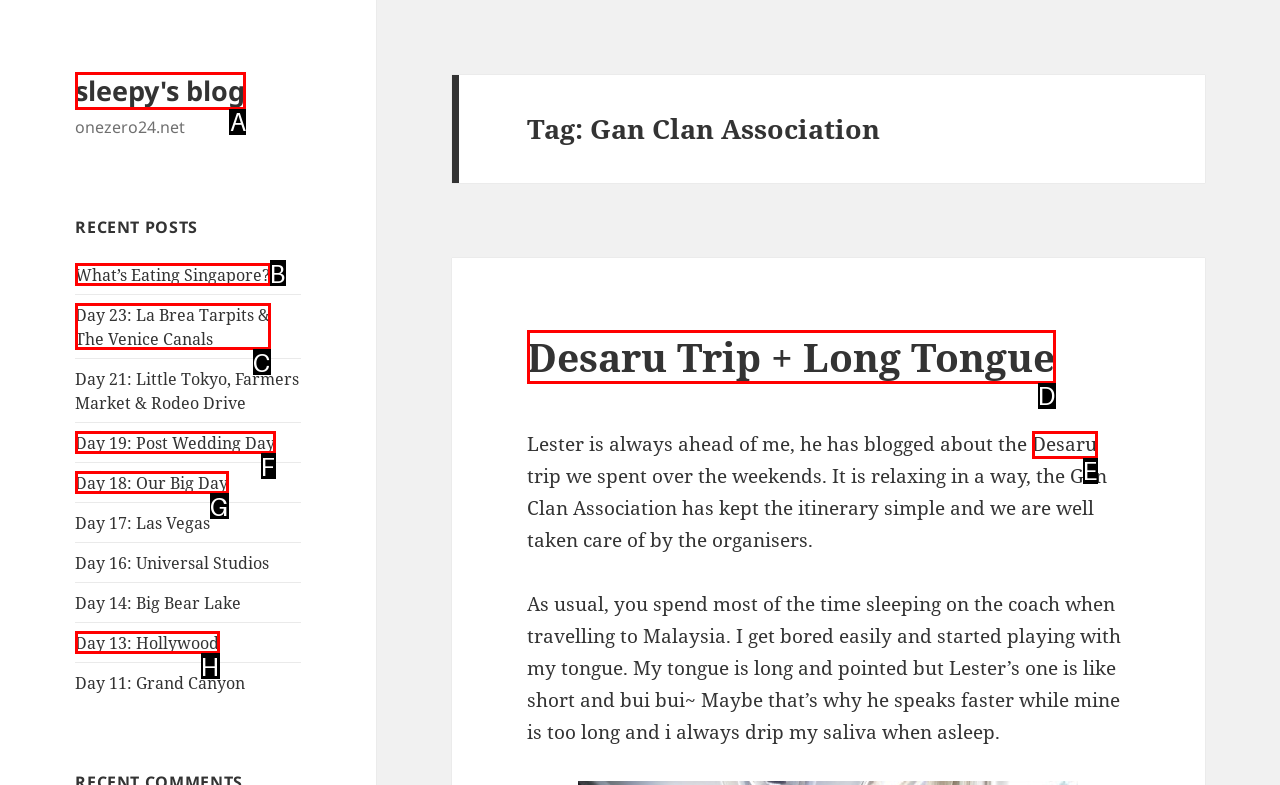To perform the task "visit 'sleepy's blog' homepage", which UI element's letter should you select? Provide the letter directly.

A